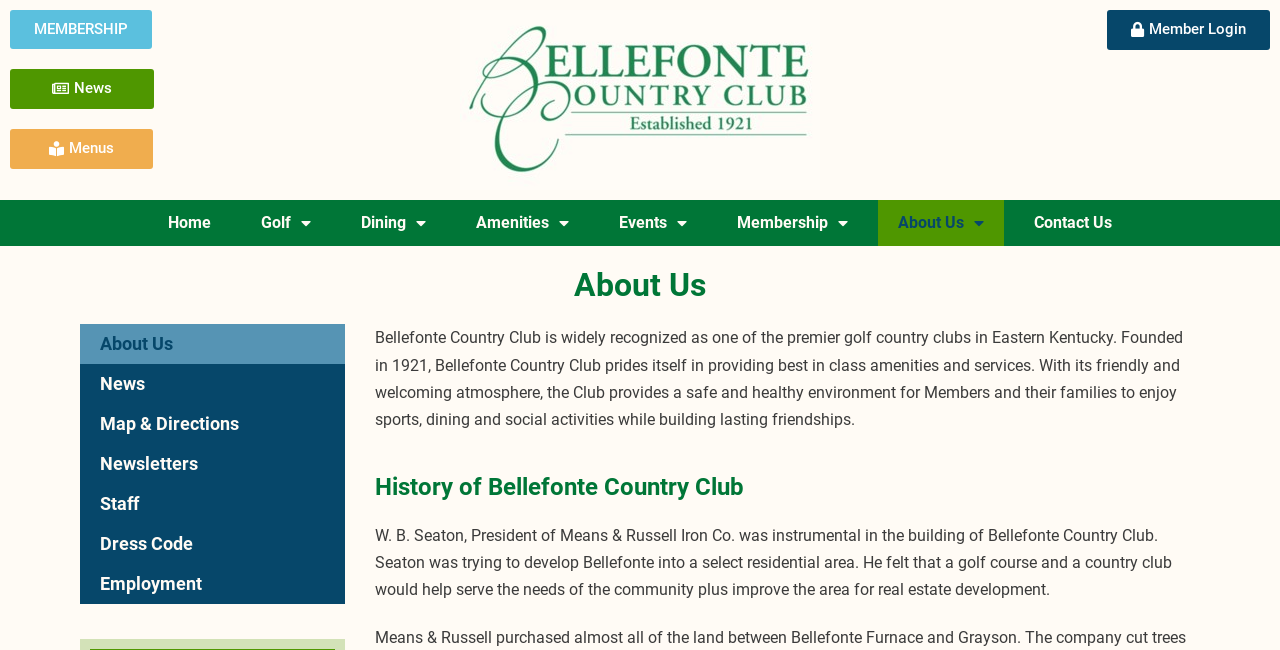What is the year Bellefonte Country Club was founded?
Using the image as a reference, answer with just one word or a short phrase.

1921